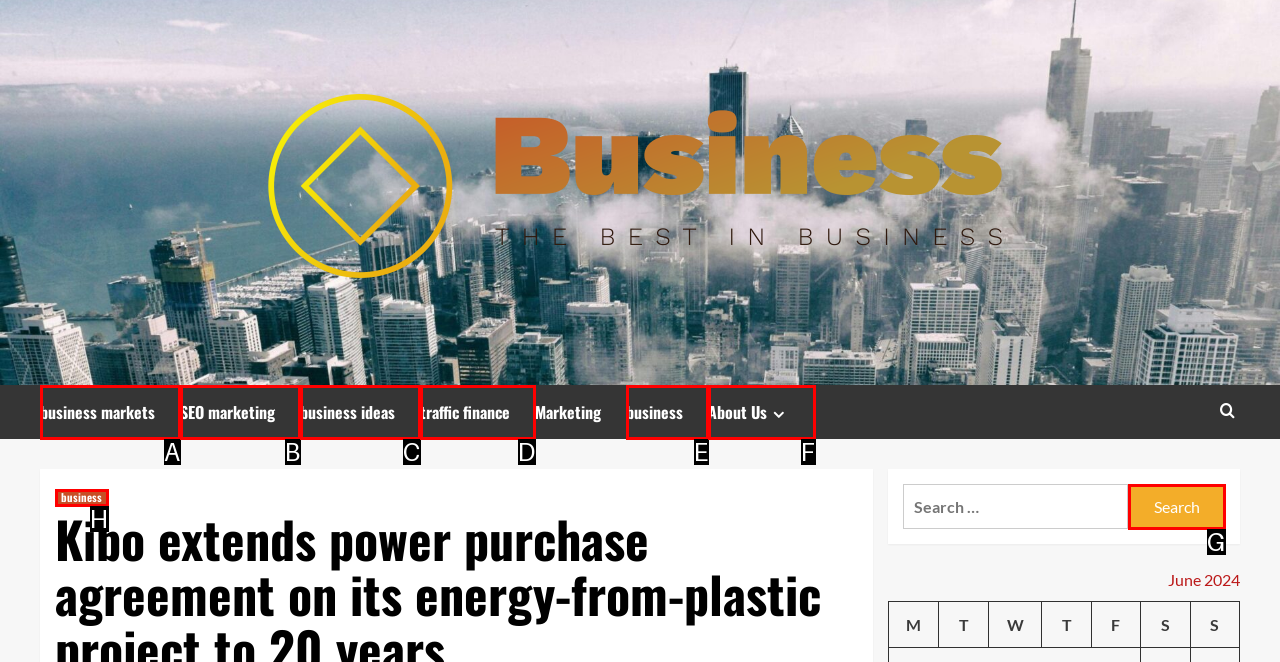Pick the option that best fits the description: Big Tech. Reply with the letter of the matching option directly.

None